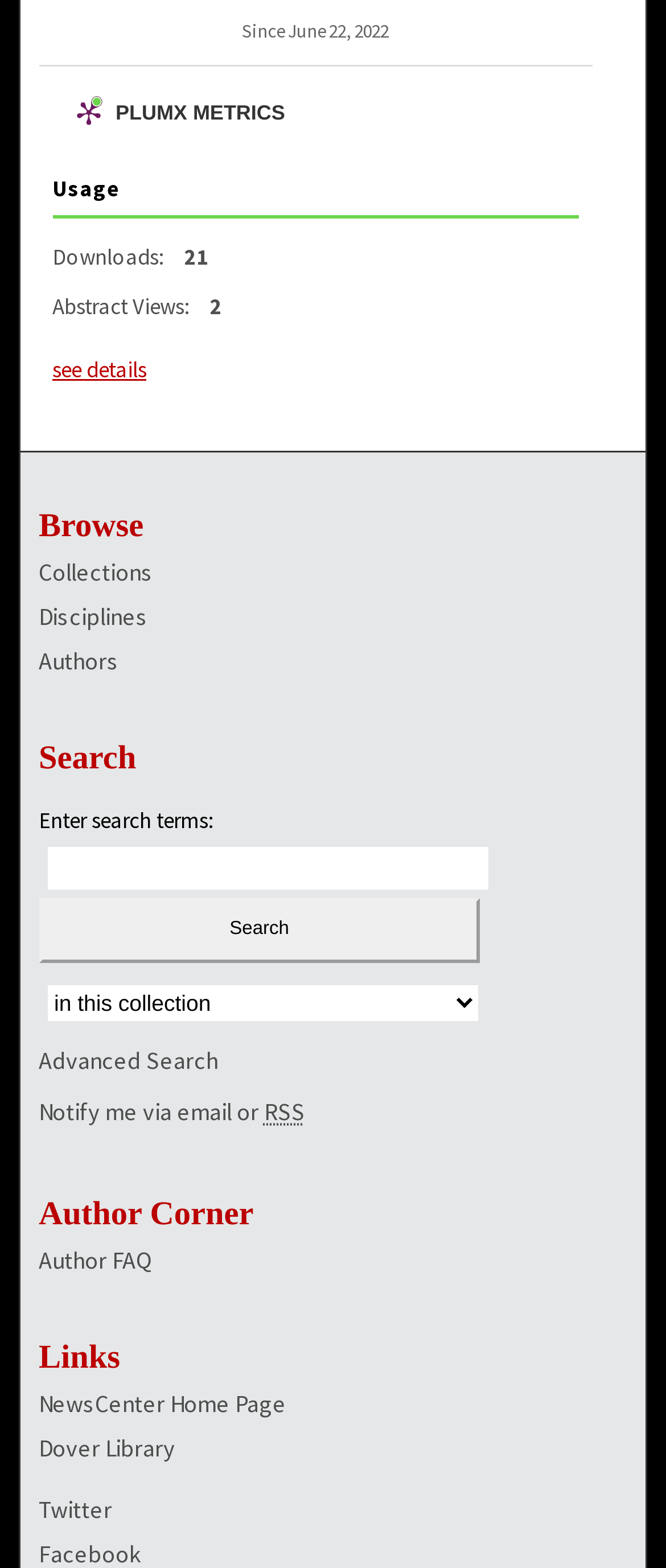Identify the bounding box coordinates of the part that should be clicked to carry out this instruction: "Go to author FAQ".

[0.058, 0.77, 0.942, 0.79]